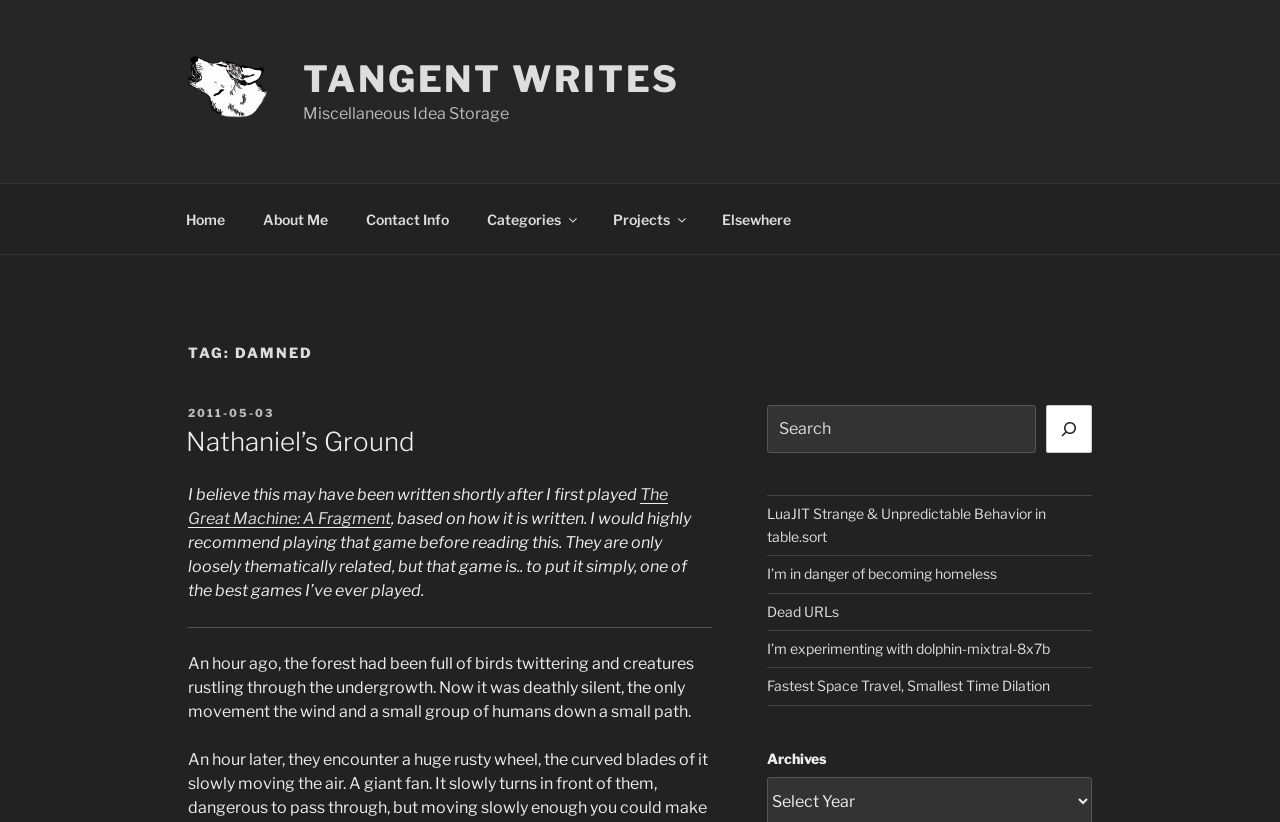Could you indicate the bounding box coordinates of the region to click in order to complete this instruction: "read about Nathaniel’s Ground".

[0.145, 0.519, 0.324, 0.556]